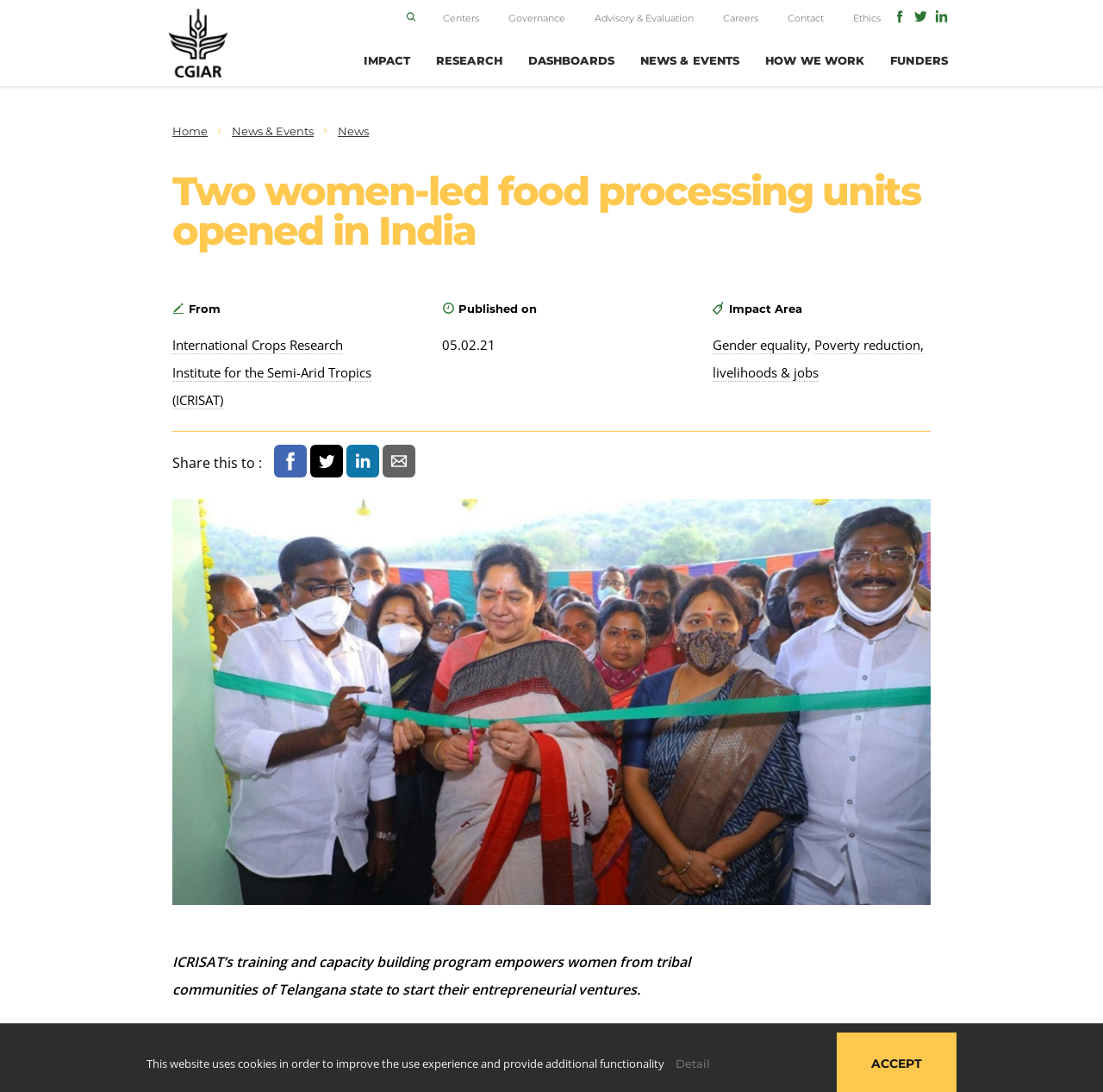What is the topic of the news article?
Please provide a comprehensive answer based on the contents of the image.

The webpage appears to be a news article about the opening of two women-led food processing units in India, as indicated by the heading and the content of the webpage.